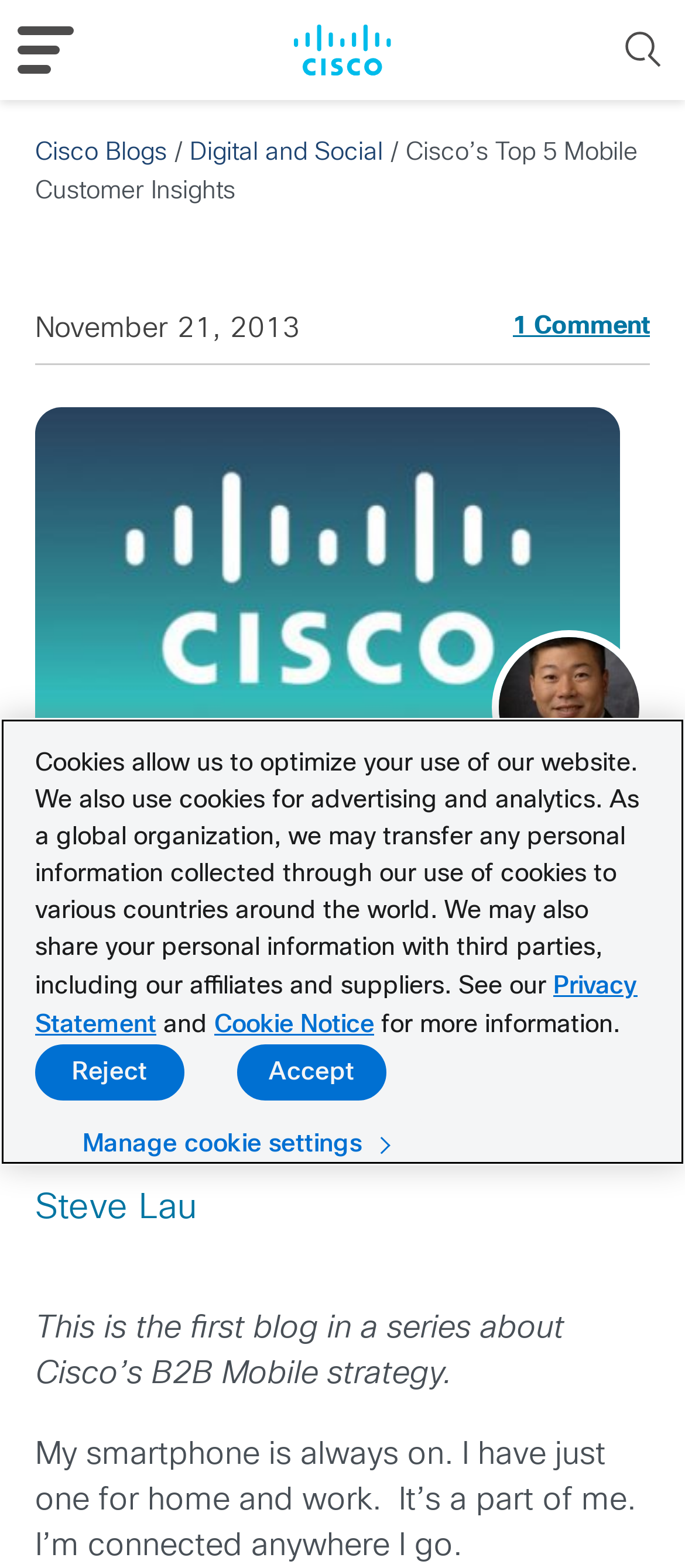Find the bounding box coordinates of the clickable region needed to perform the following instruction: "Read the Digital and Social blog". The coordinates should be provided as four float numbers between 0 and 1, i.e., [left, top, right, bottom].

[0.277, 0.091, 0.559, 0.105]